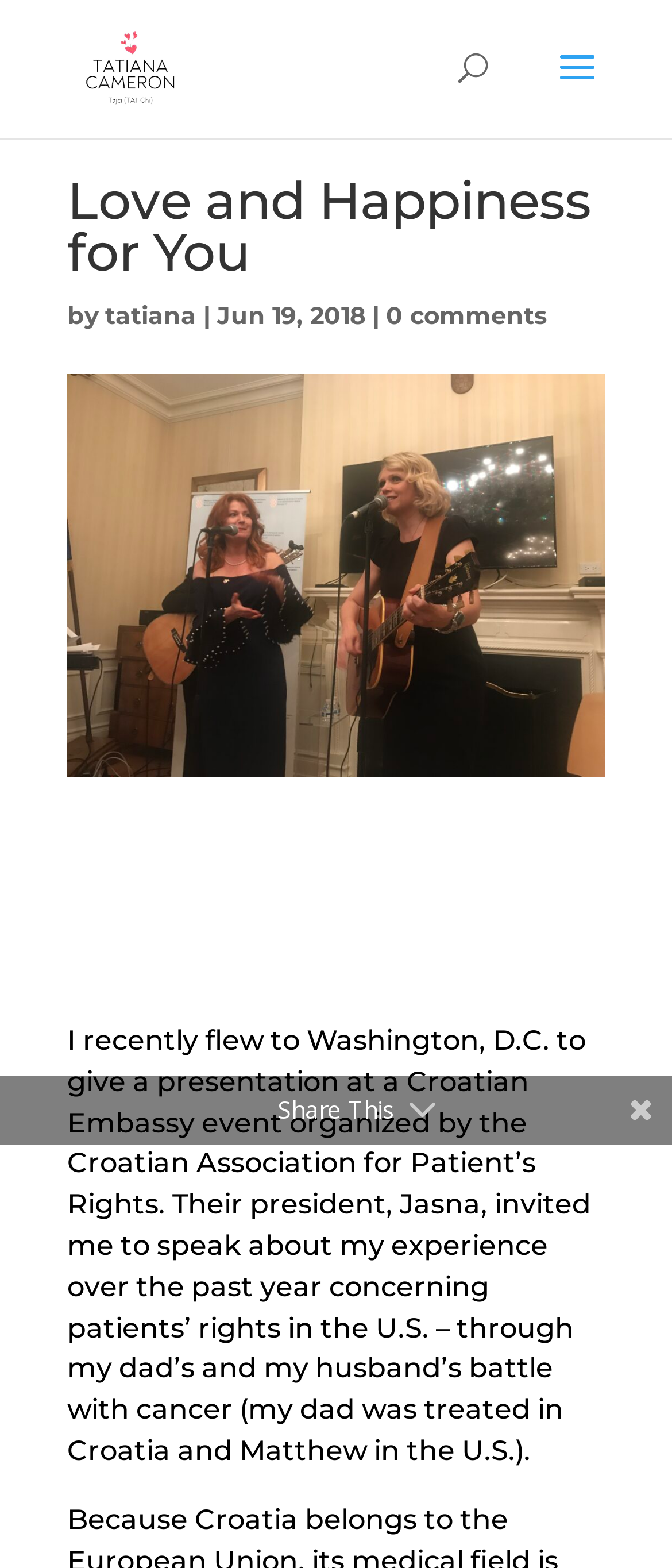What is the author's name?
Could you please answer the question thoroughly and with as much detail as possible?

The author's name is mentioned in the link at the top of the page, which is 'Tatiana 'Tajci' Cameron'. This is also confirmed by the image with the same name.